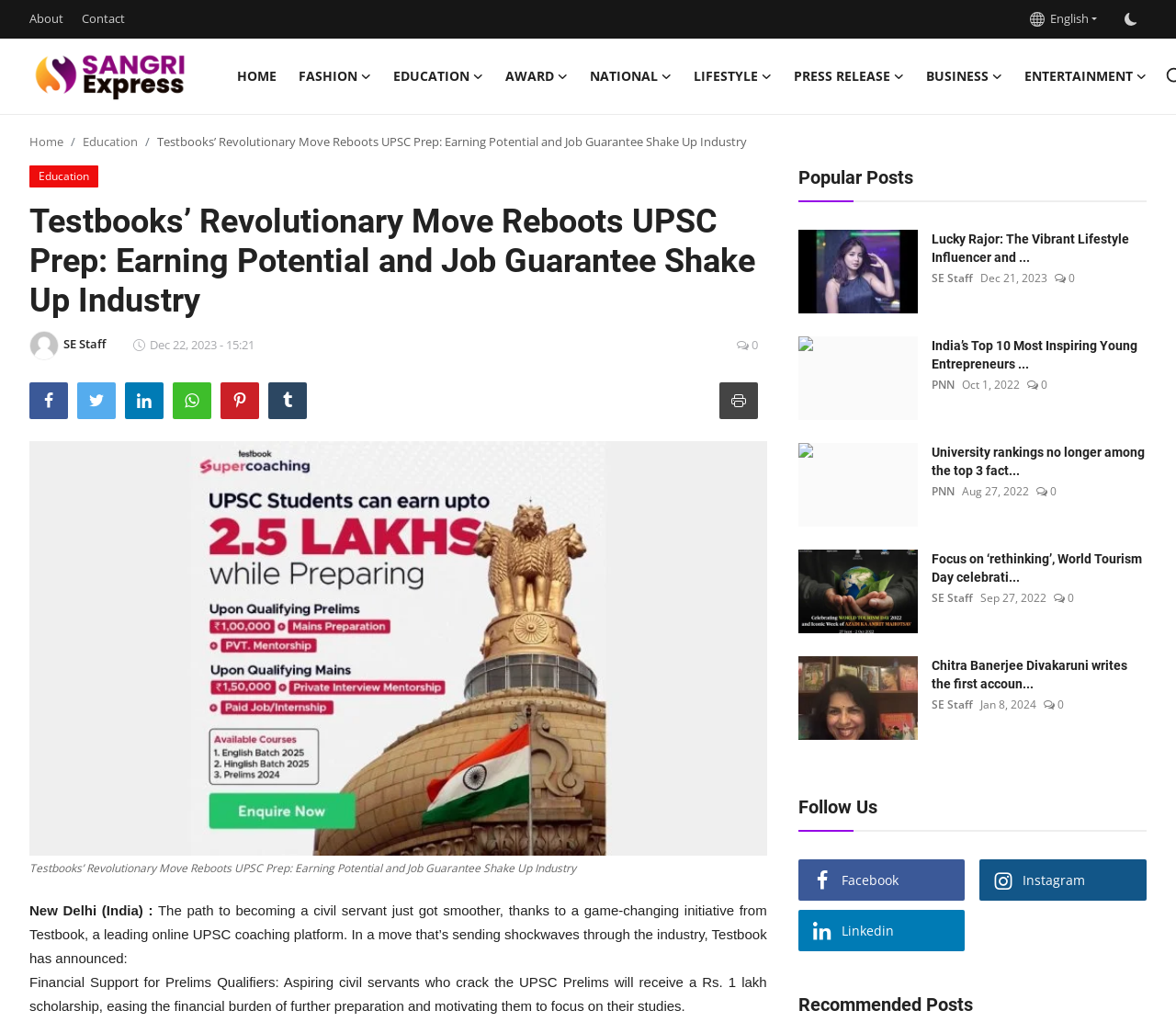Determine the bounding box coordinates for the area you should click to complete the following instruction: "Click the 'About' link".

[0.025, 0.003, 0.054, 0.035]